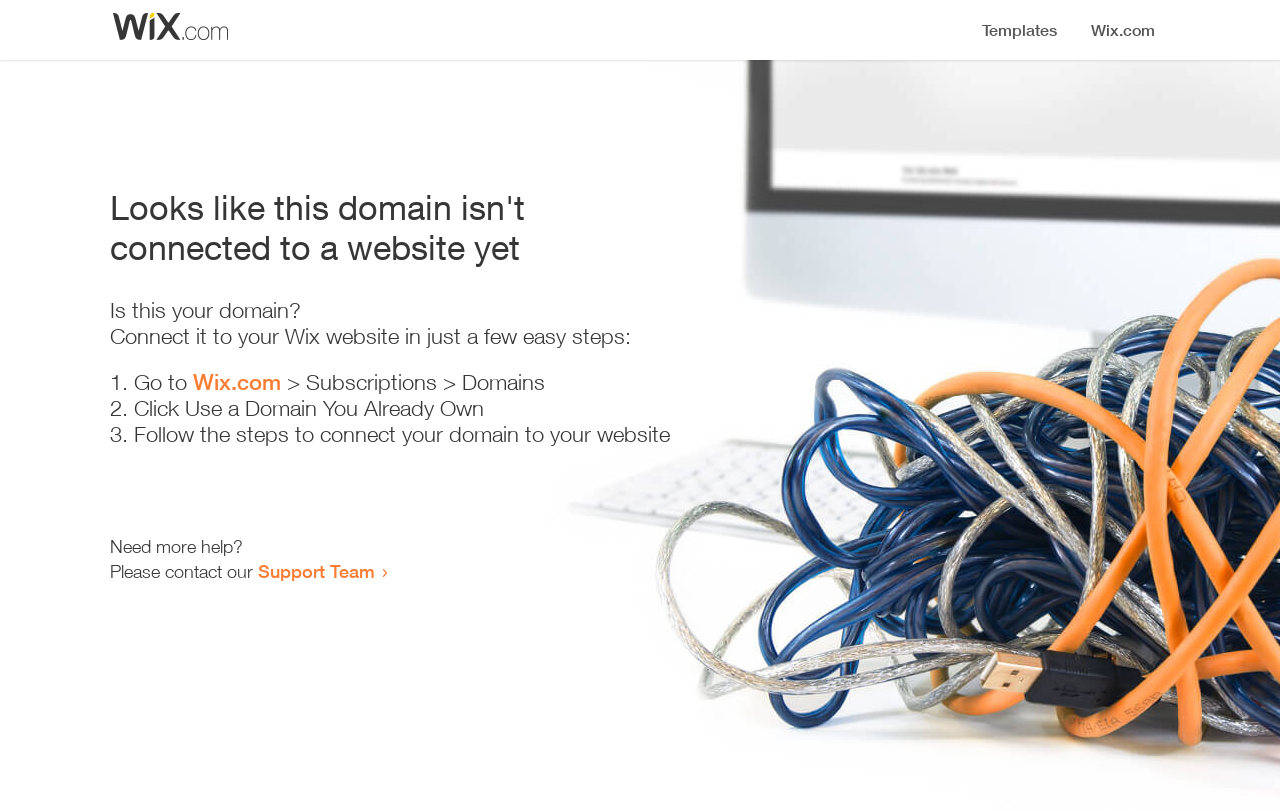Please answer the following question using a single word or phrase: 
Where can I get more help?

Support Team